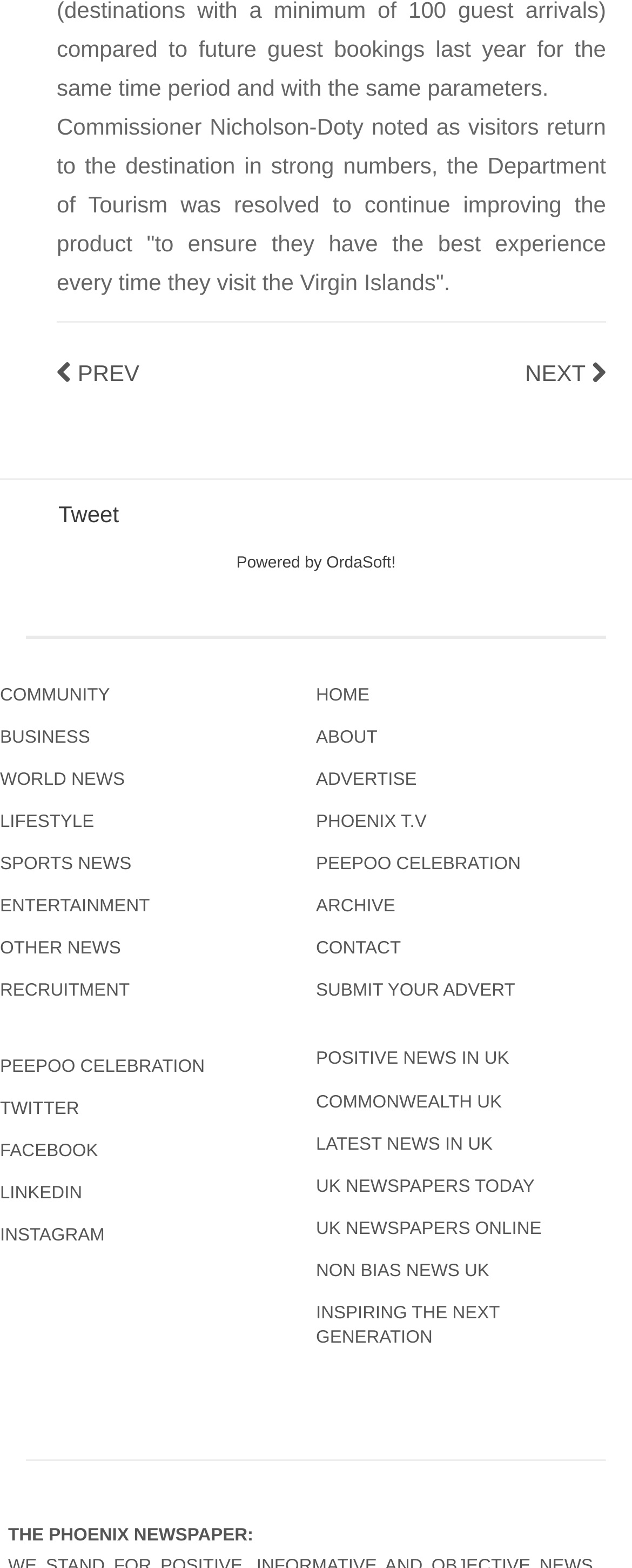Please indicate the bounding box coordinates of the element's region to be clicked to achieve the instruction: "Share on 'TWITTER'". Provide the coordinates as four float numbers between 0 and 1, i.e., [left, top, right, bottom].

[0.0, 0.695, 0.459, 0.72]